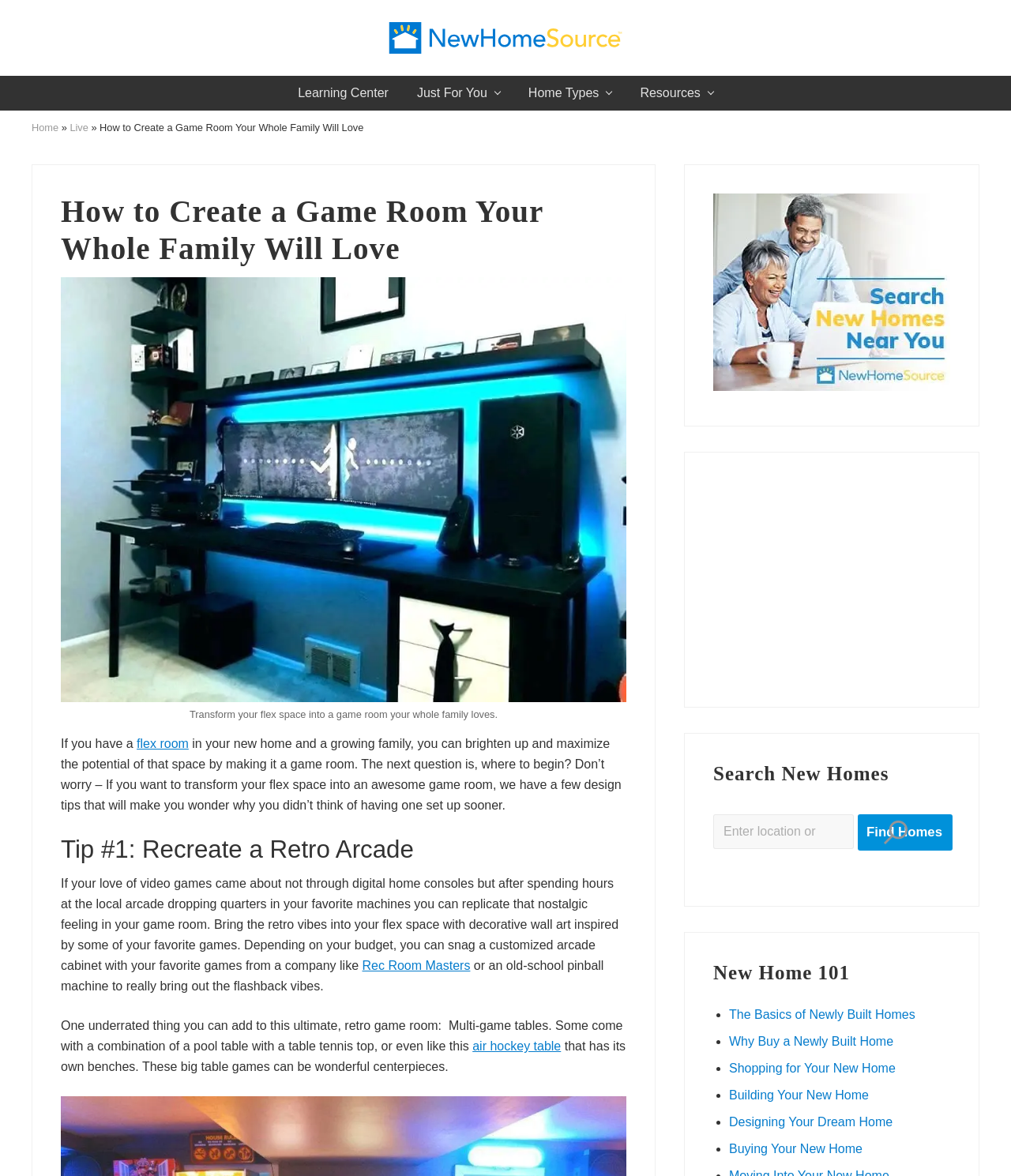What is the main topic of this webpage?
Please provide a single word or phrase in response based on the screenshot.

Game room design